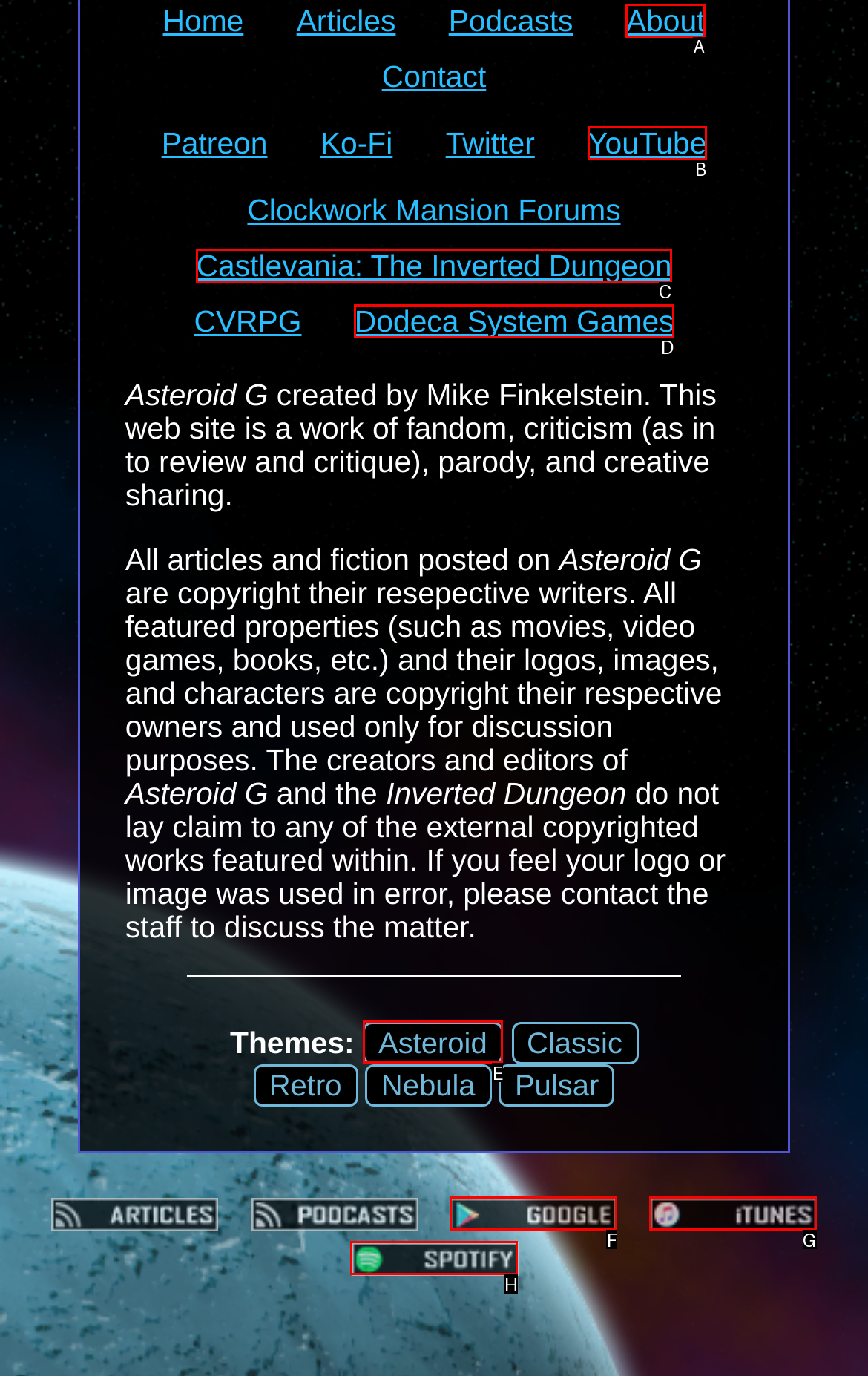Given the task: Visit the About page, tell me which HTML element to click on.
Answer with the letter of the correct option from the given choices.

A